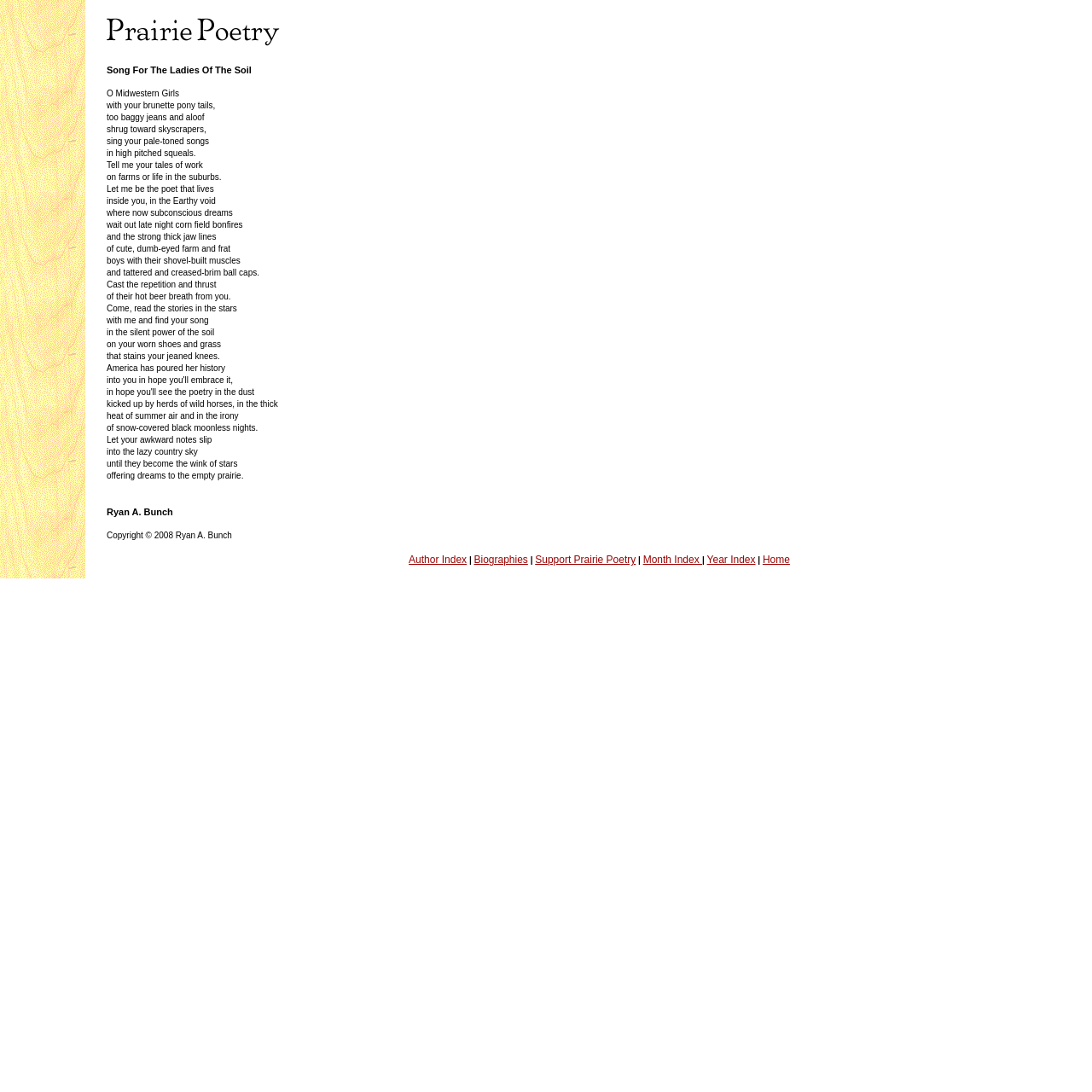Provide a one-word or short-phrase answer to the question:
Who is the author of the poem?

Ryan A. Bunch